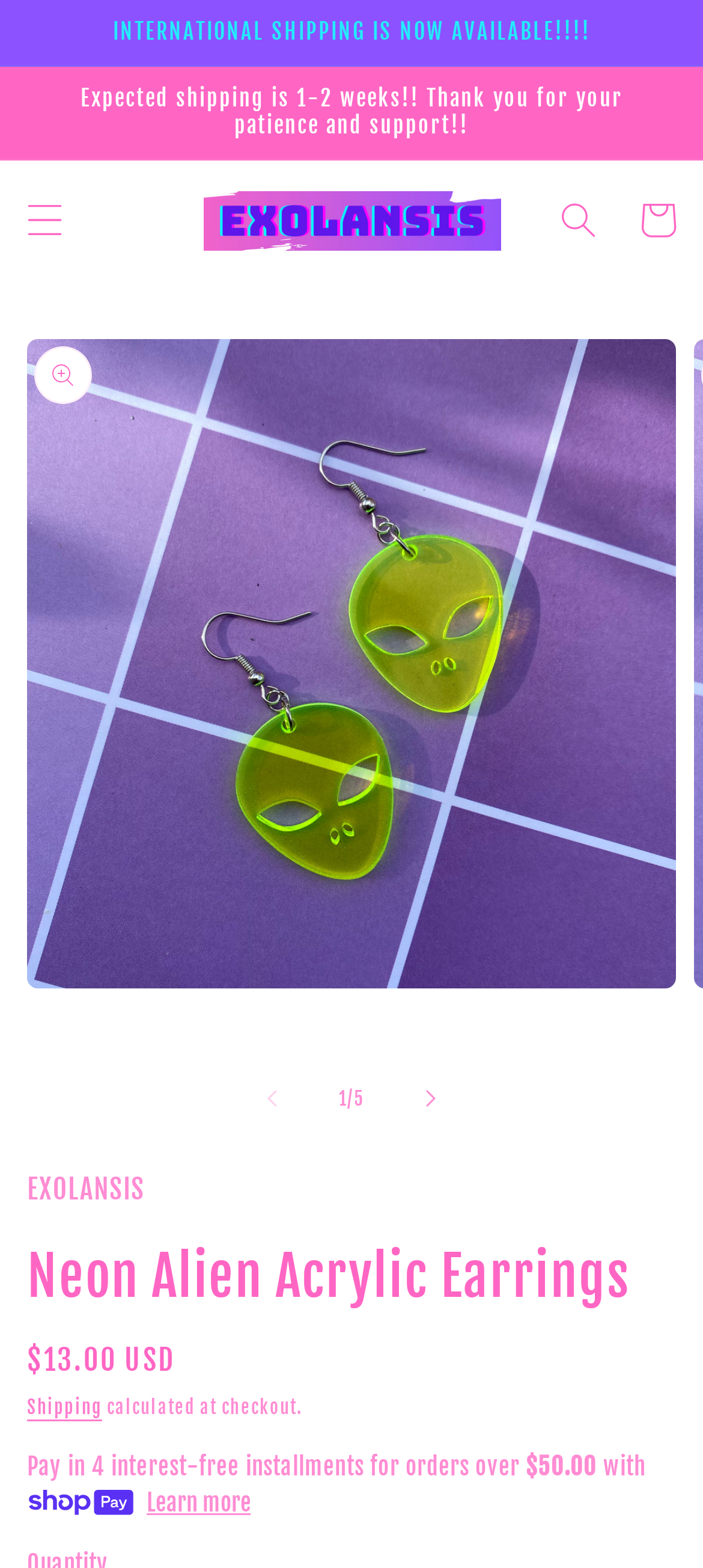Please find and provide the title of the webpage.

Neon Alien Acrylic Earrings